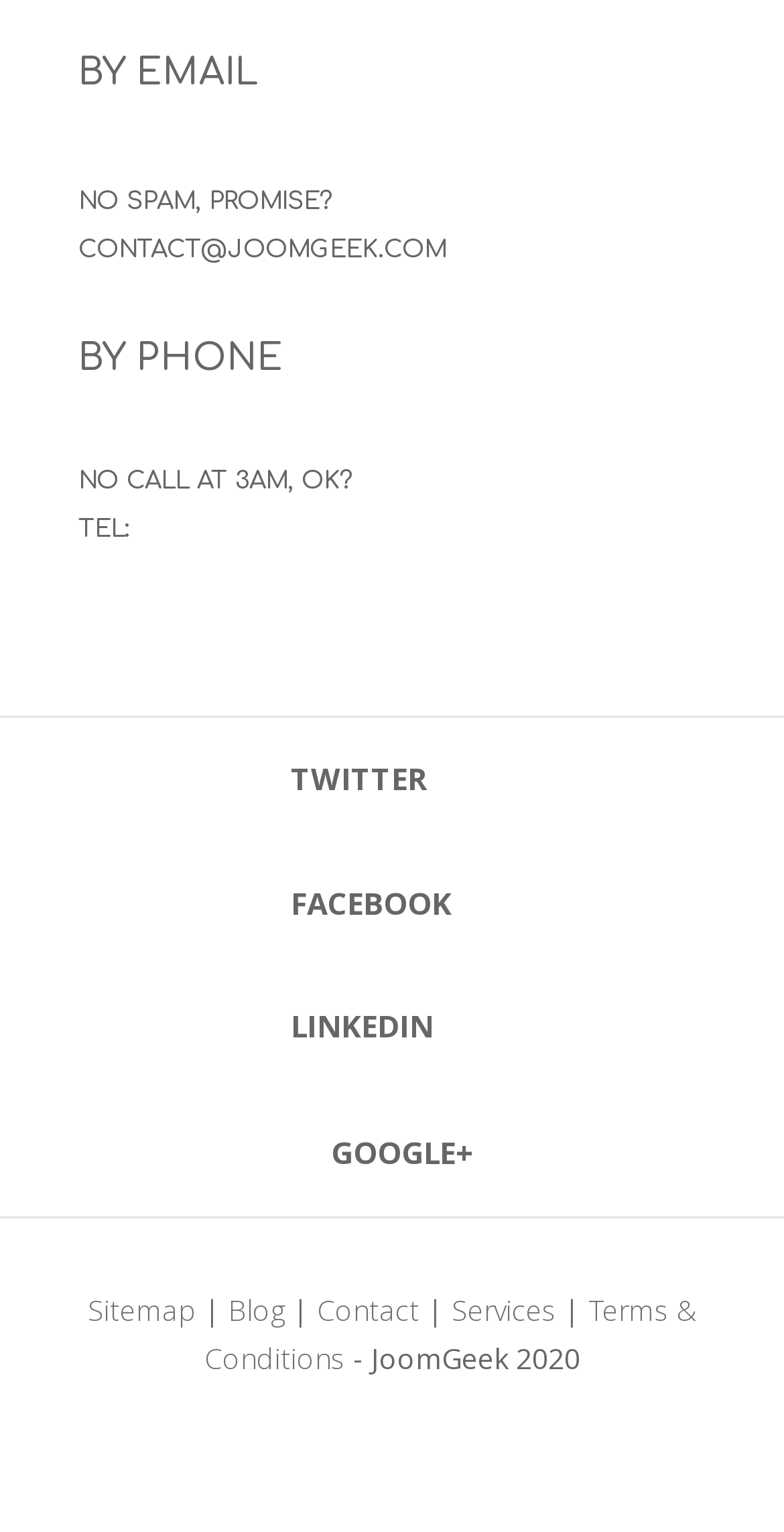Locate the bounding box coordinates of the area to click to fulfill this instruction: "View Sitemap". The bounding box should be presented as four float numbers between 0 and 1, in the order [left, top, right, bottom].

[0.112, 0.843, 0.25, 0.868]